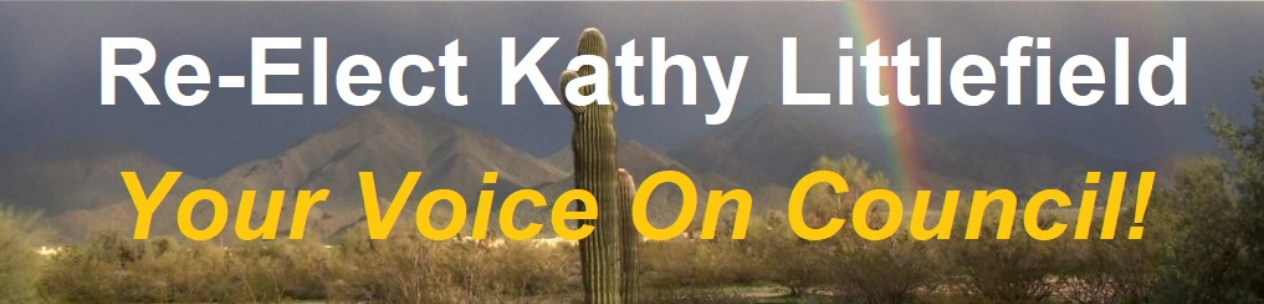What is the phrase displayed in bold white letters?
Based on the image, provide your answer in one word or phrase.

Re-Elect Kathy Littlefield